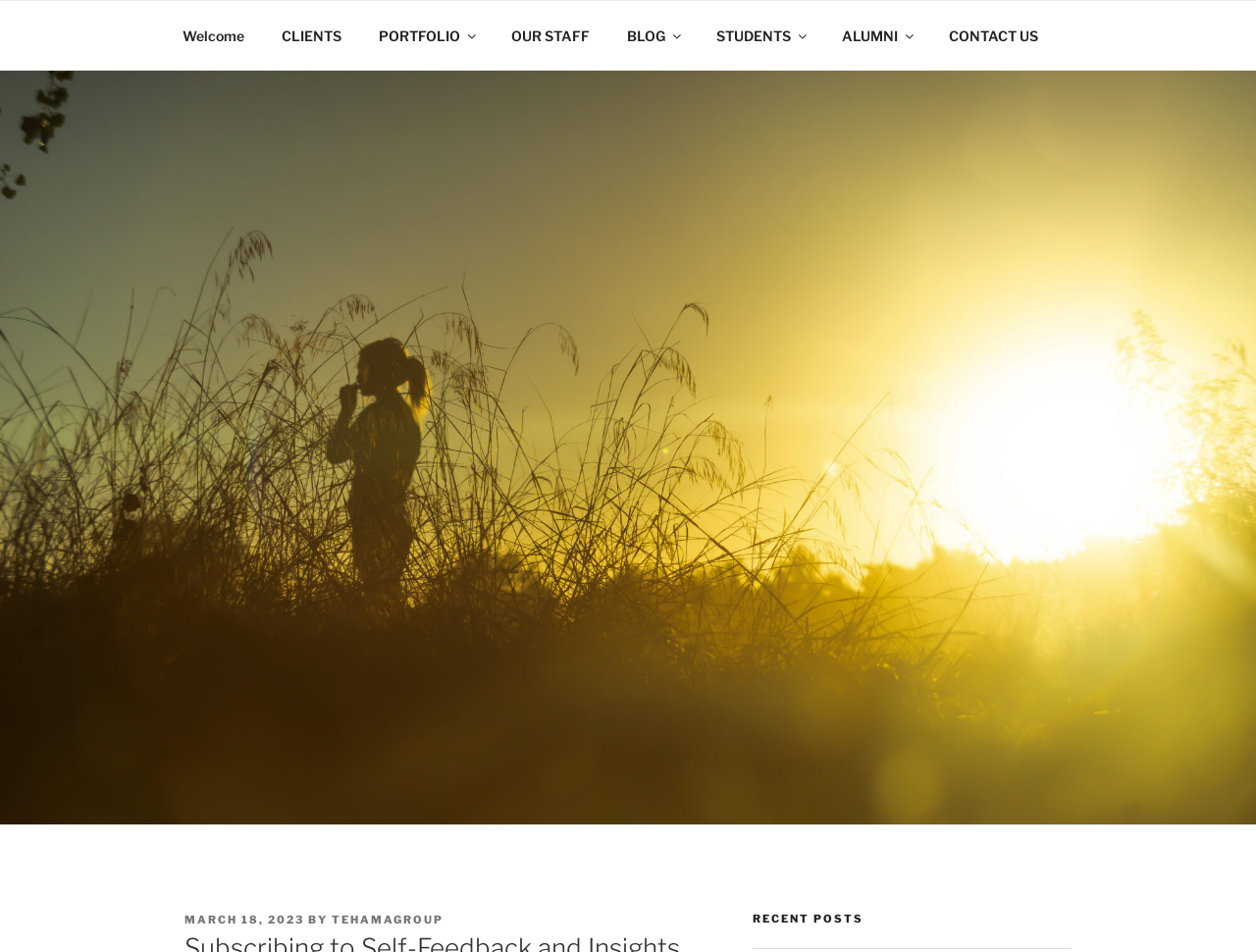Could you specify the bounding box coordinates for the clickable section to complete the following instruction: "view recent posts"?

[0.599, 0.958, 0.853, 0.974]